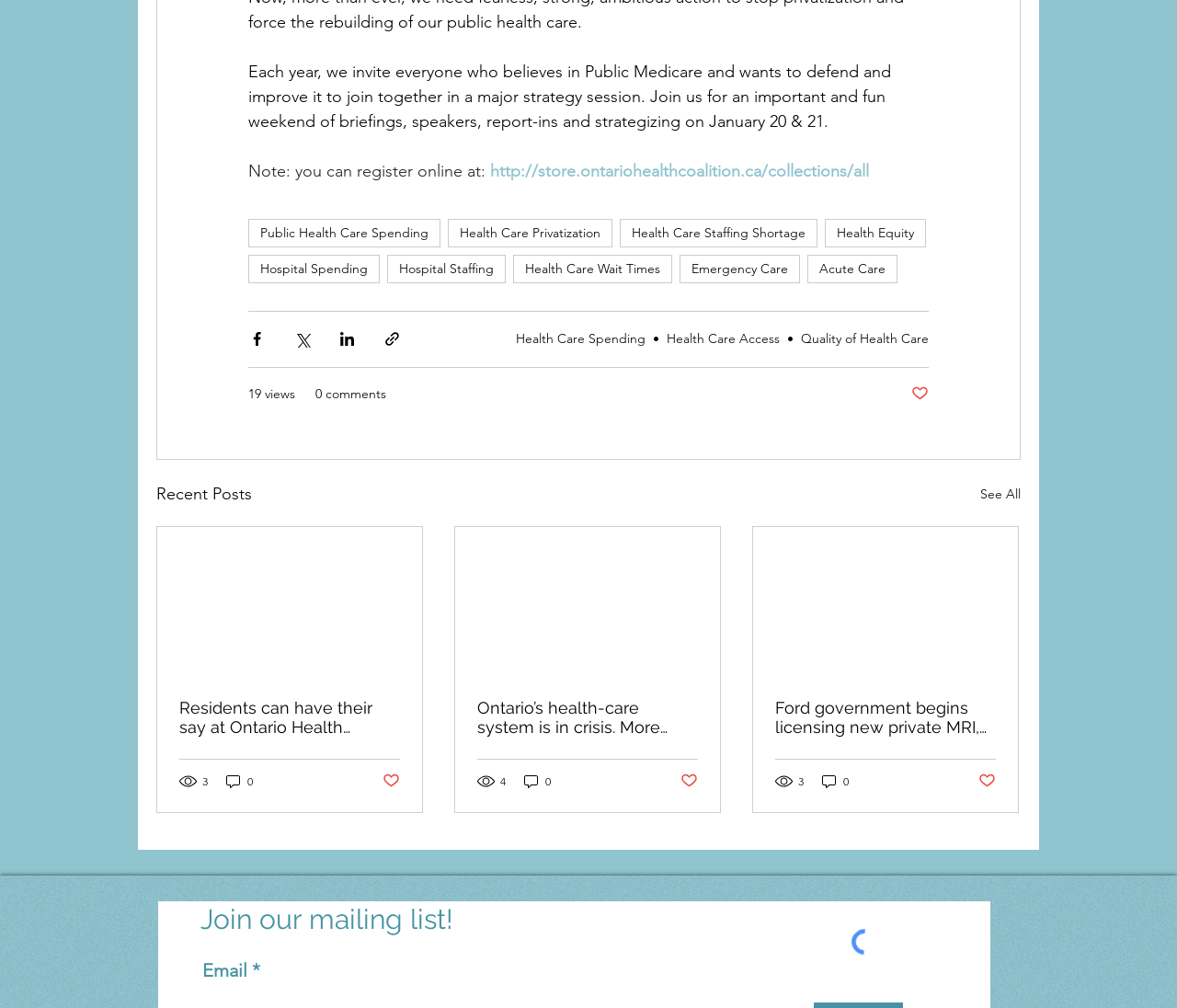What is the purpose of the event mentioned?
Please use the image to provide an in-depth answer to the question.

The purpose of the event mentioned is a strategy session, as indicated by the text 'Join us for an important and fun weekend of briefings, speakers, report-ins and strategizing on January 20 & 21.'